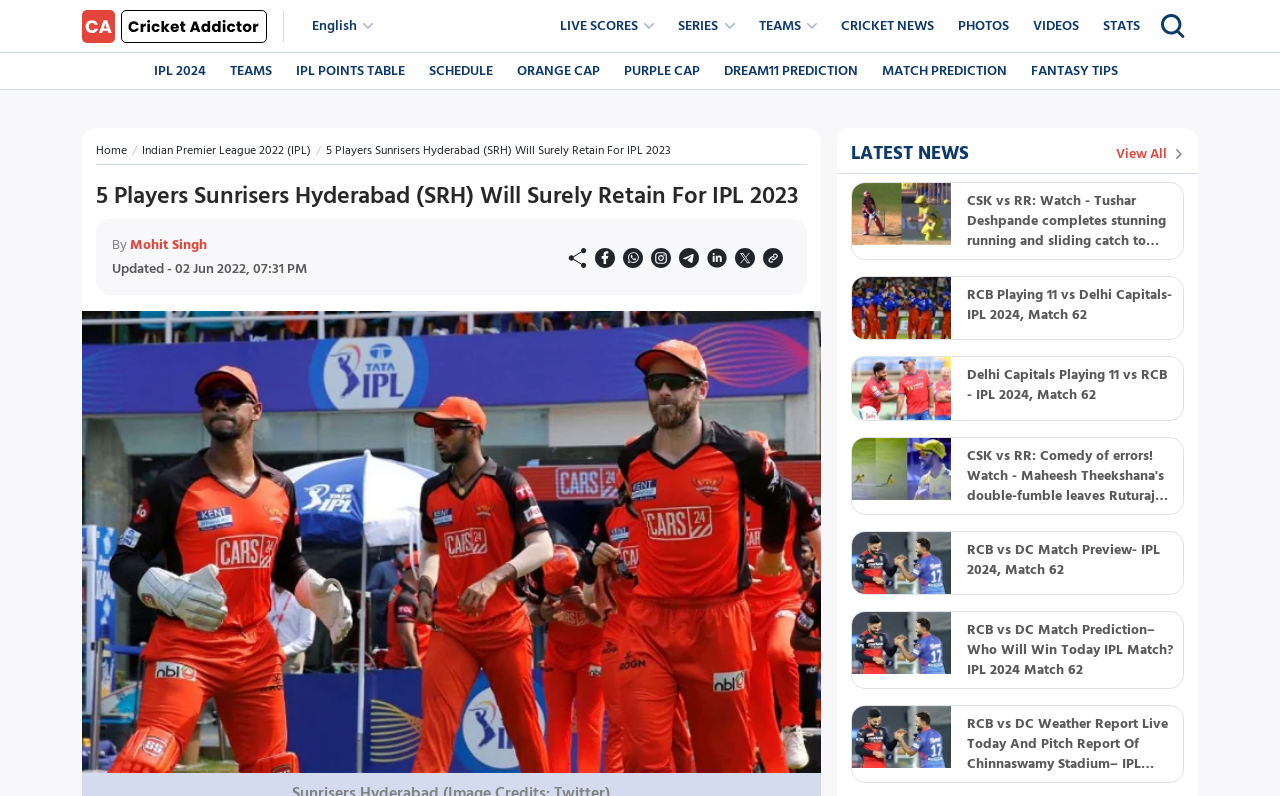Answer briefly with one word or phrase:
What are the main categories on the top navigation bar?

LIVE SCORES, SERIES, TEAMS, CRICKET NEWS, PHOTOS, VIDEOS, STATS